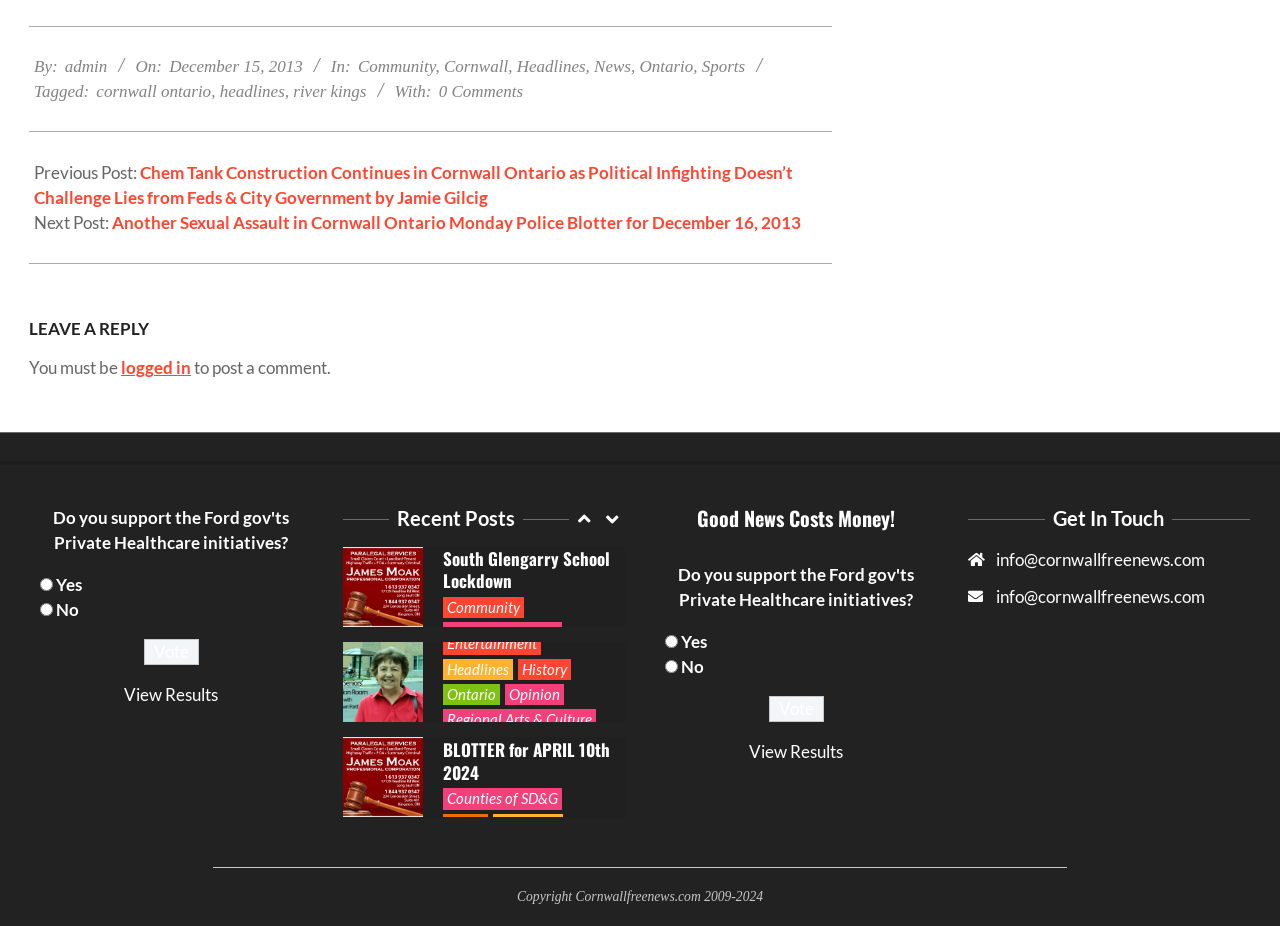What is the category of the post?
Please look at the screenshot and answer in one word or a short phrase.

Headlines